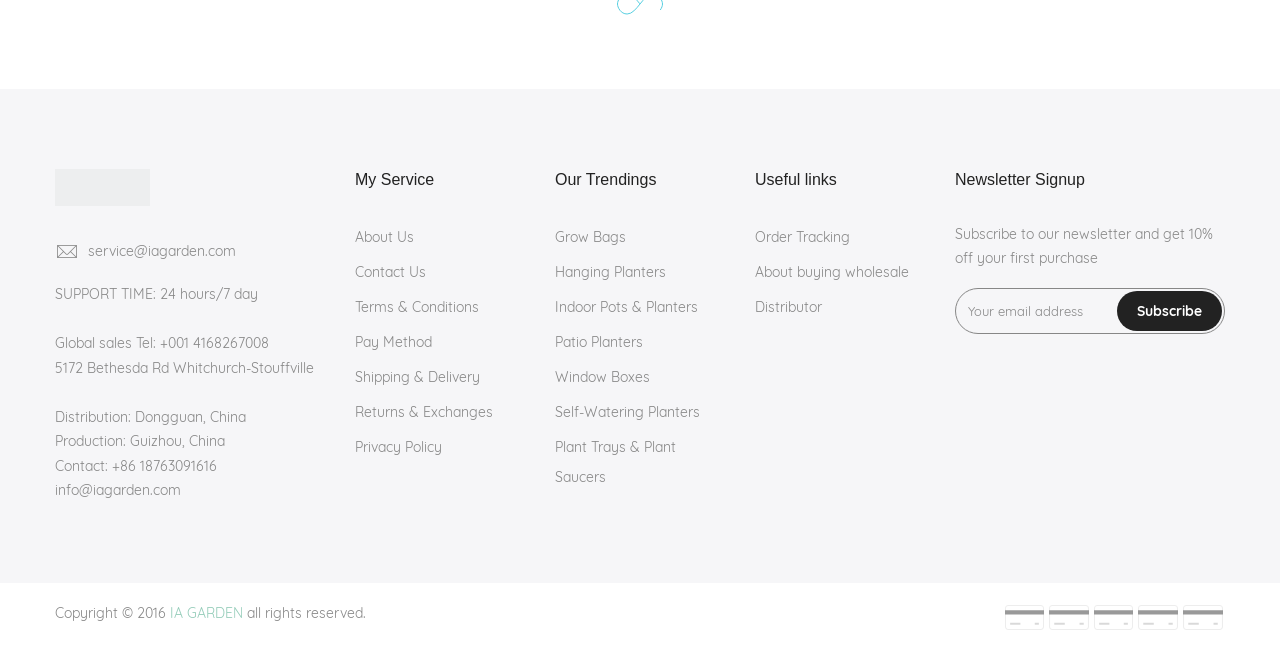What is the company's production location?
Give a one-word or short phrase answer based on the image.

Guizhou, China